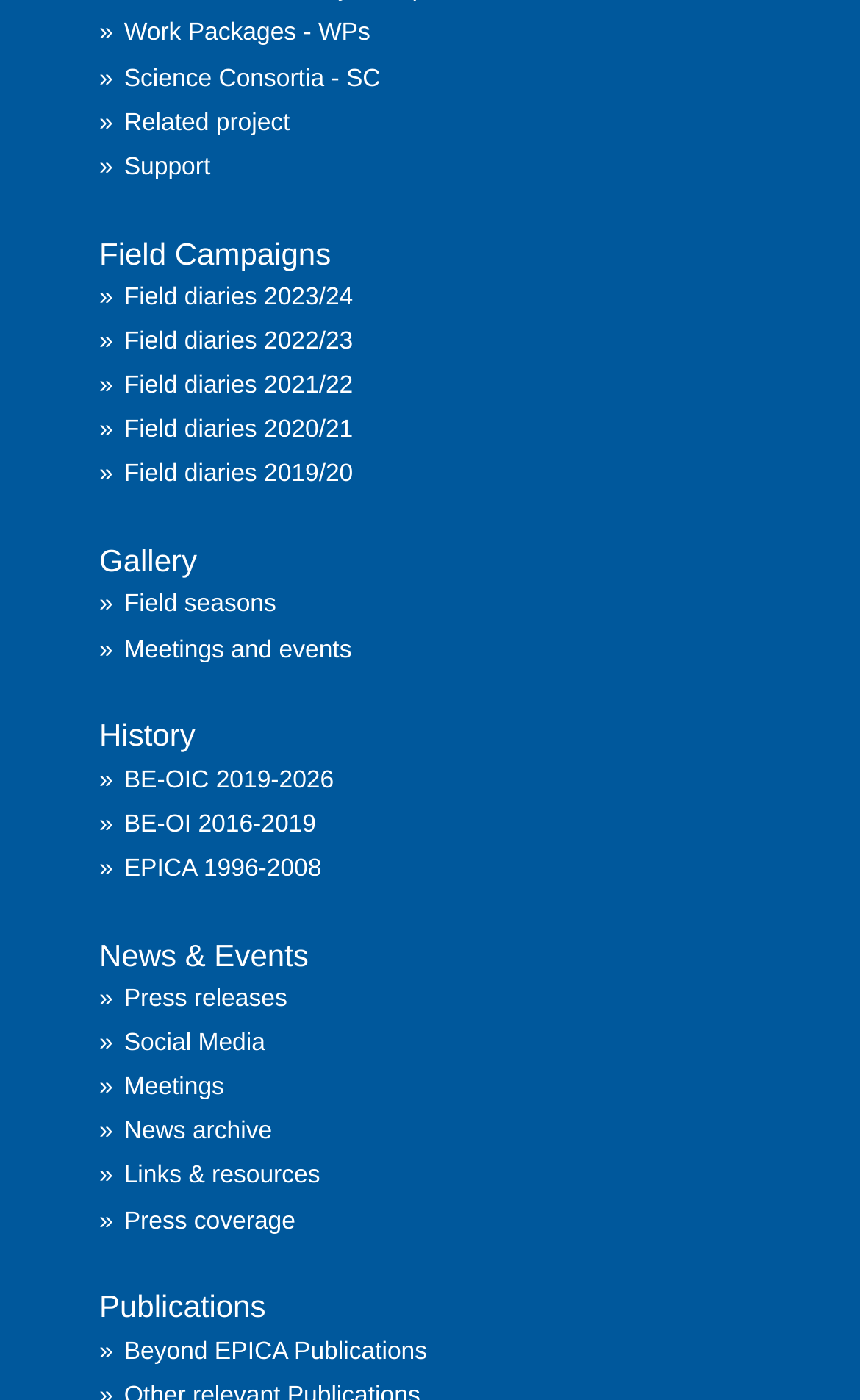Please identify the coordinates of the bounding box for the clickable region that will accomplish this instruction: "View Work Packages".

[0.115, 0.015, 0.431, 0.034]